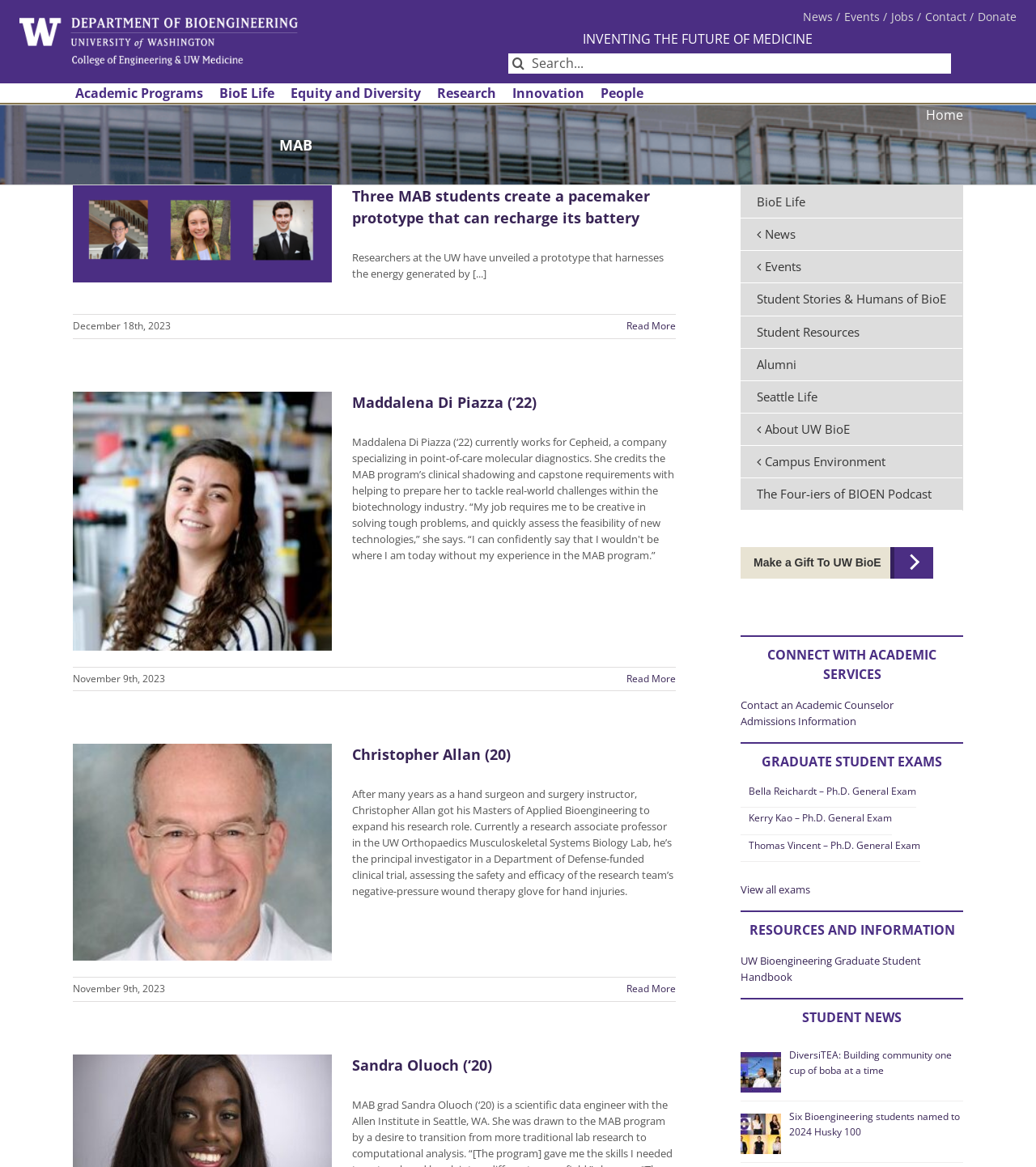What is the navigation menu below the page title bar?
Using the image, respond with a single word or phrase.

BioE navigation menu